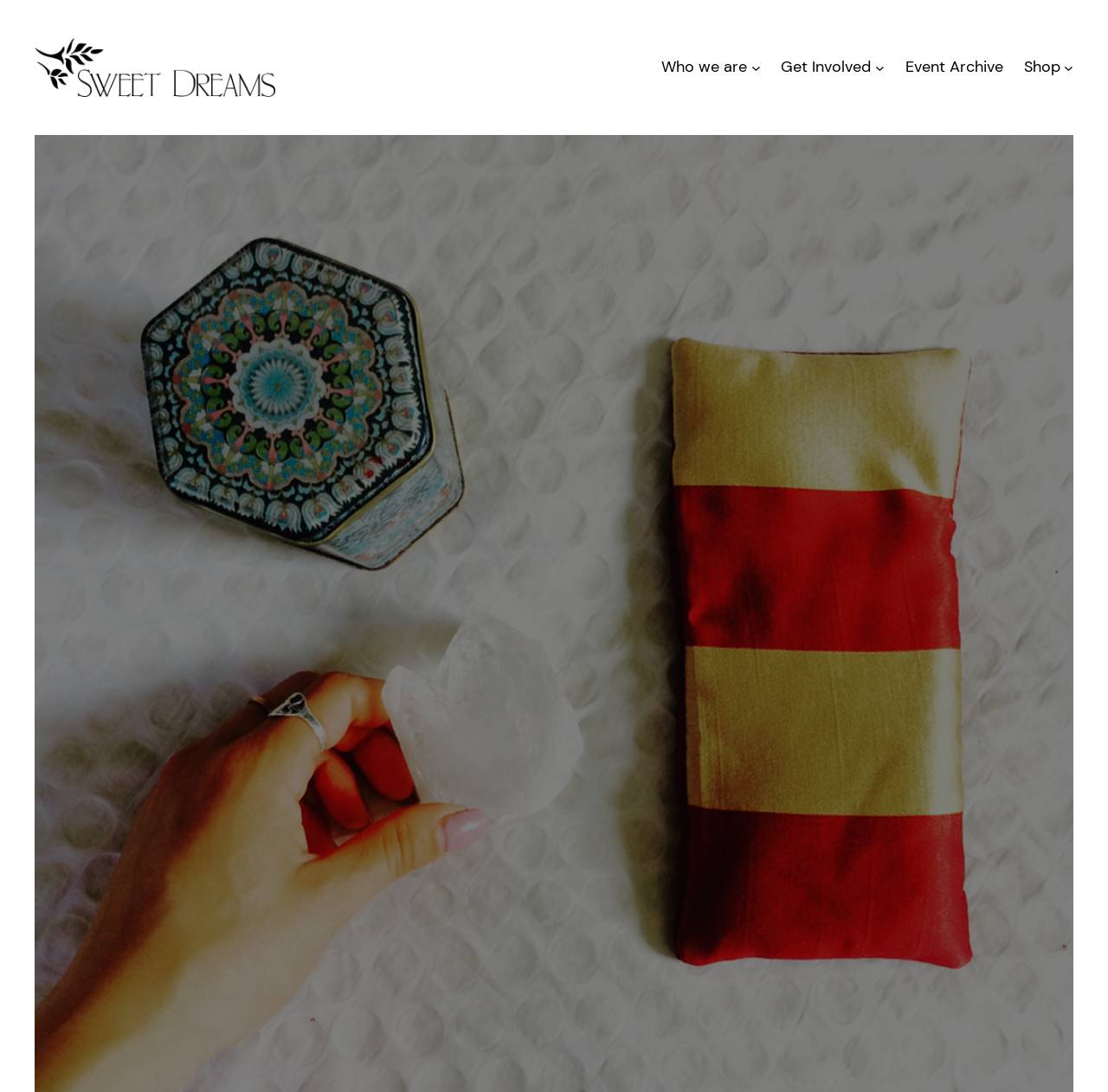Identify and provide the main heading of the webpage.

Positivity in your life